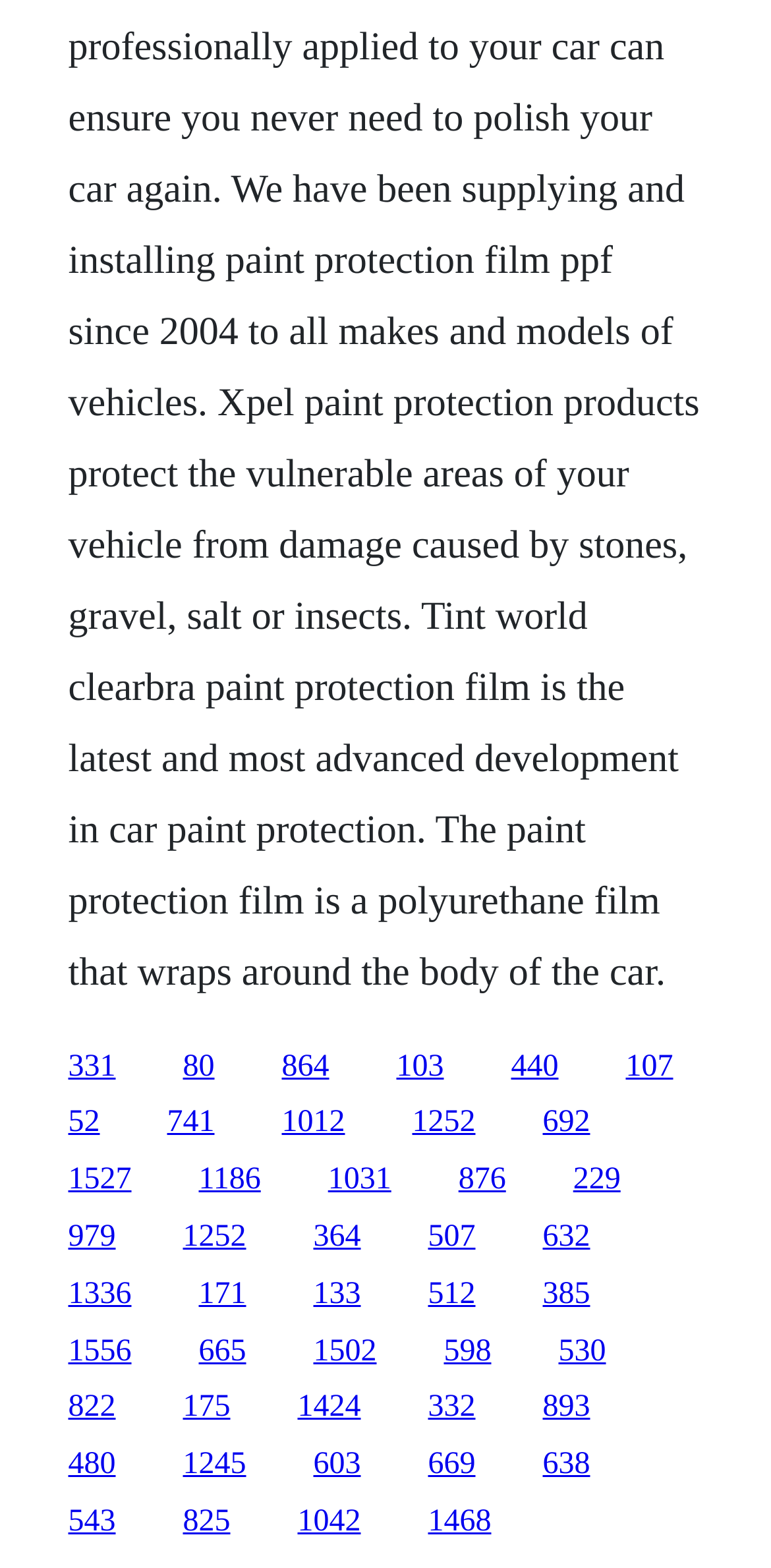Find the bounding box coordinates of the clickable element required to execute the following instruction: "click the link 1556". Provide the coordinates as four float numbers between 0 and 1, i.e., [left, top, right, bottom].

[0.088, 0.851, 0.171, 0.872]